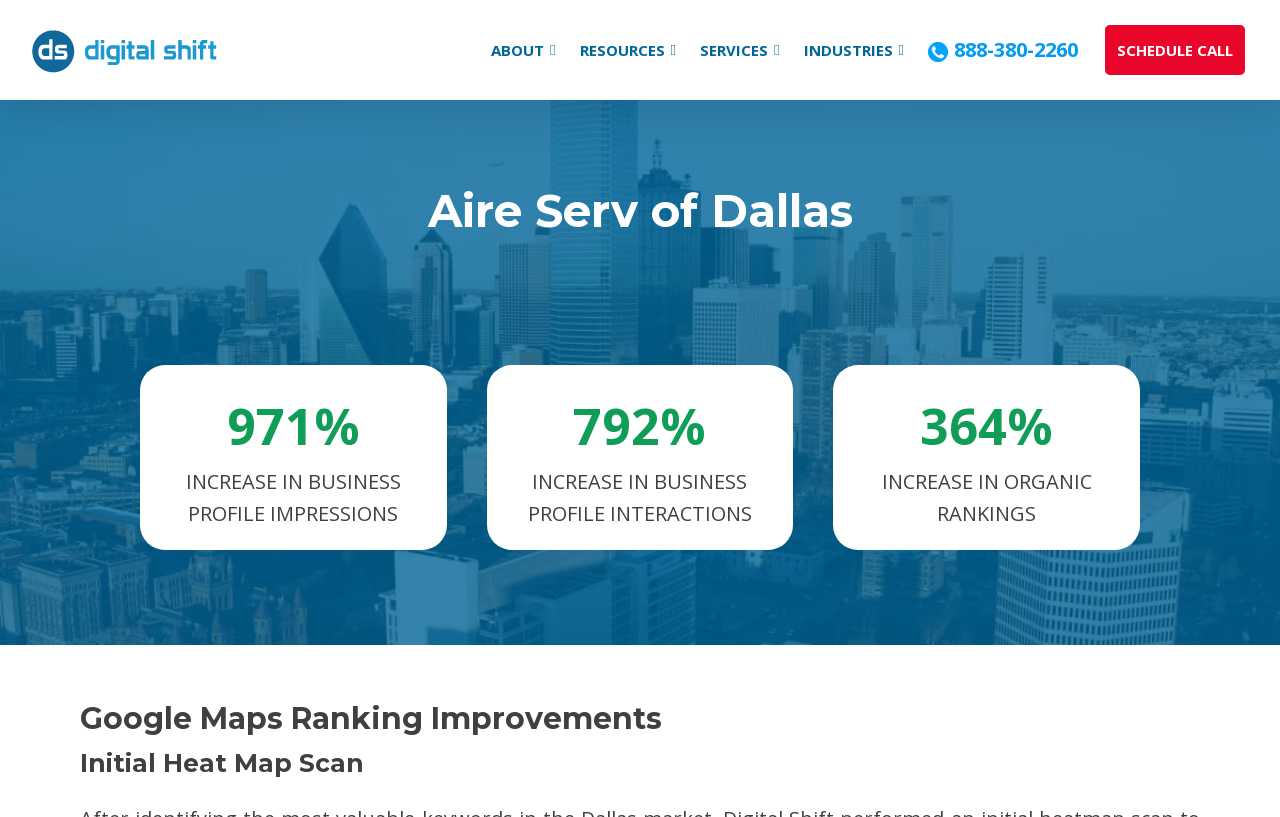Please respond to the question using a single word or phrase:
What is the phone number to schedule a call?

888-380-2260